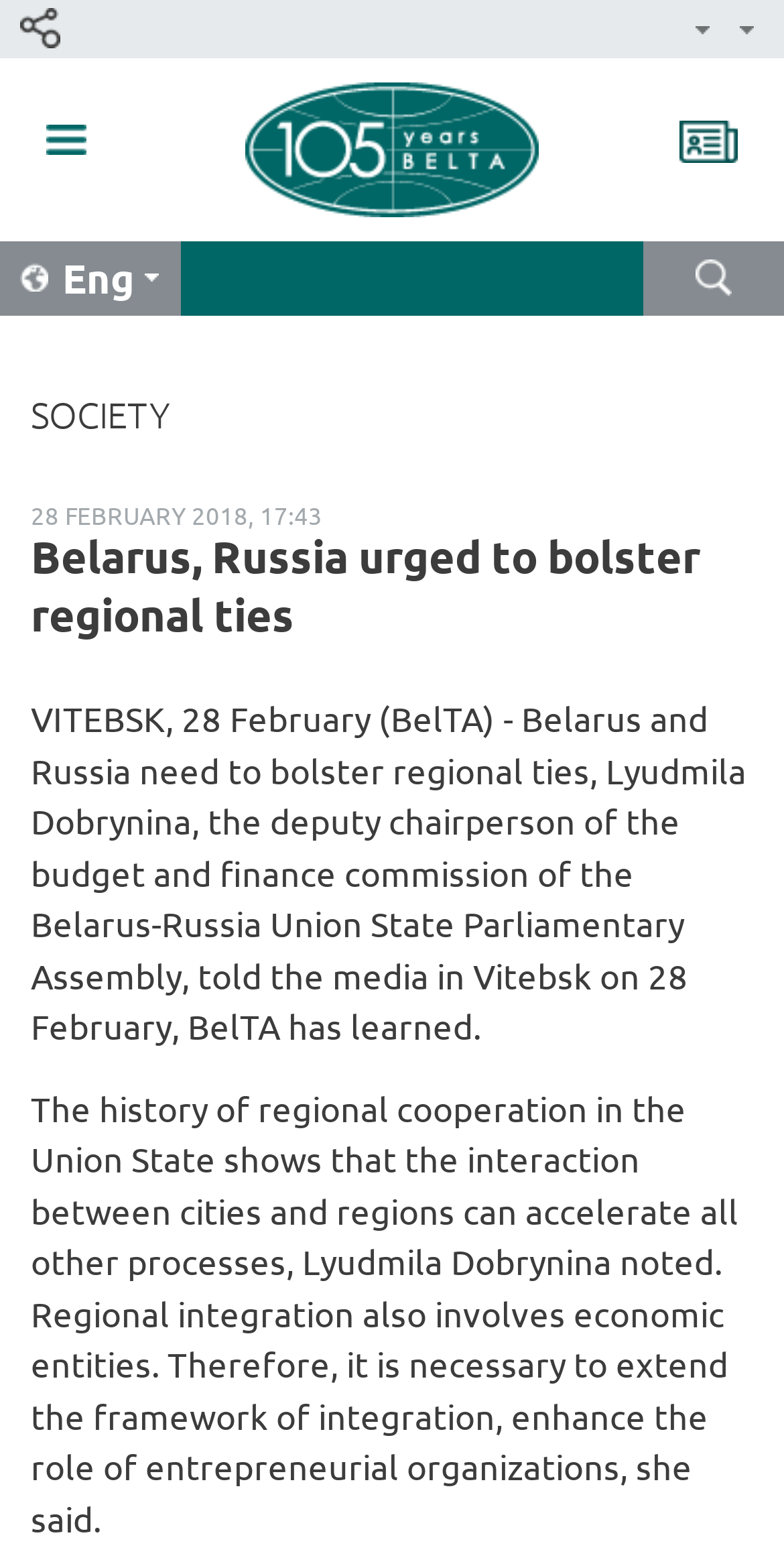Identify the bounding box coordinates of the region that needs to be clicked to carry out this instruction: "Switch to English language". Provide these coordinates as four float numbers ranging from 0 to 1, i.e., [left, top, right, bottom].

[0.079, 0.16, 0.172, 0.194]